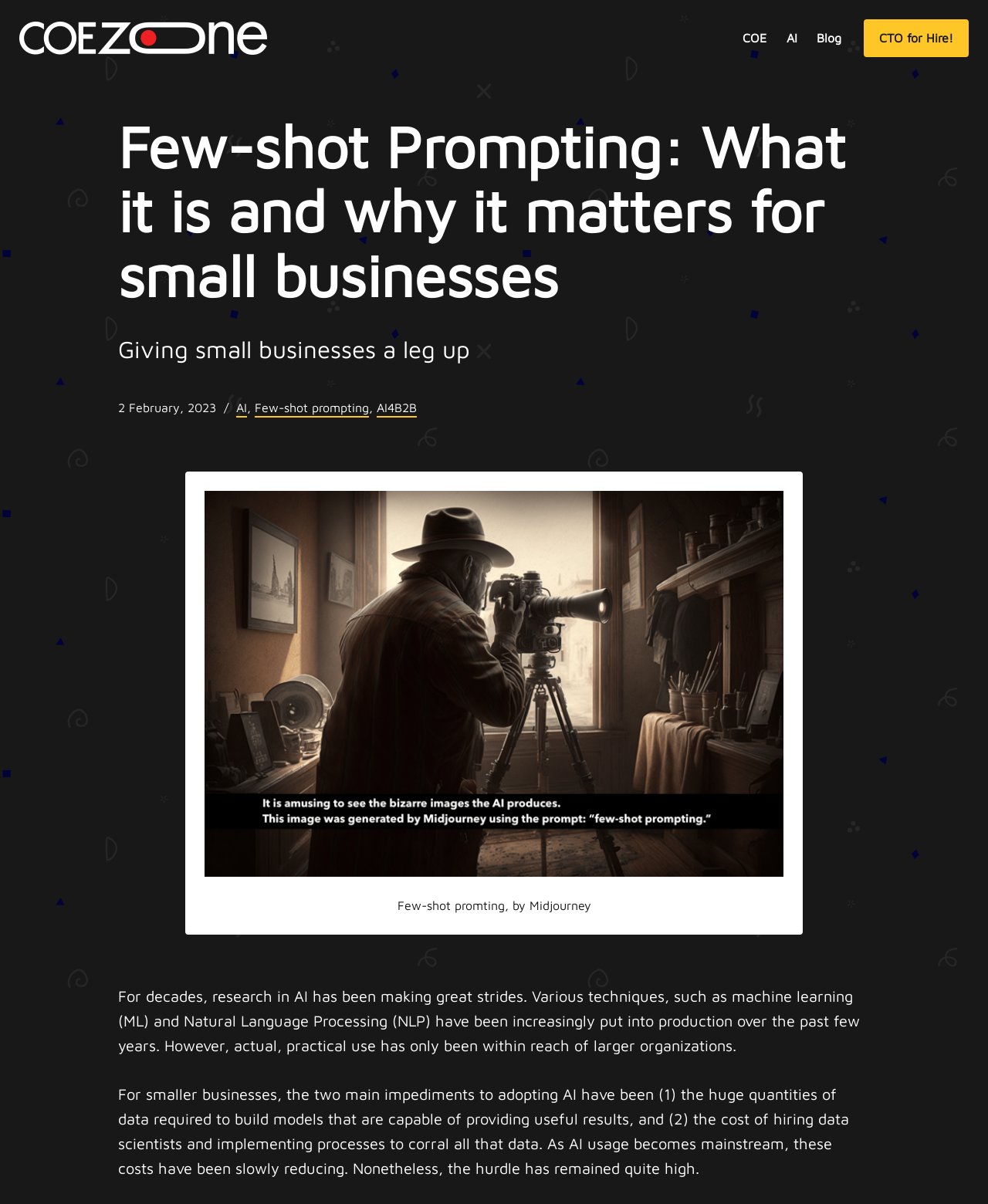Provide the bounding box coordinates of the UI element that matches the description: "Few-shot prompting".

[0.257, 0.333, 0.373, 0.347]